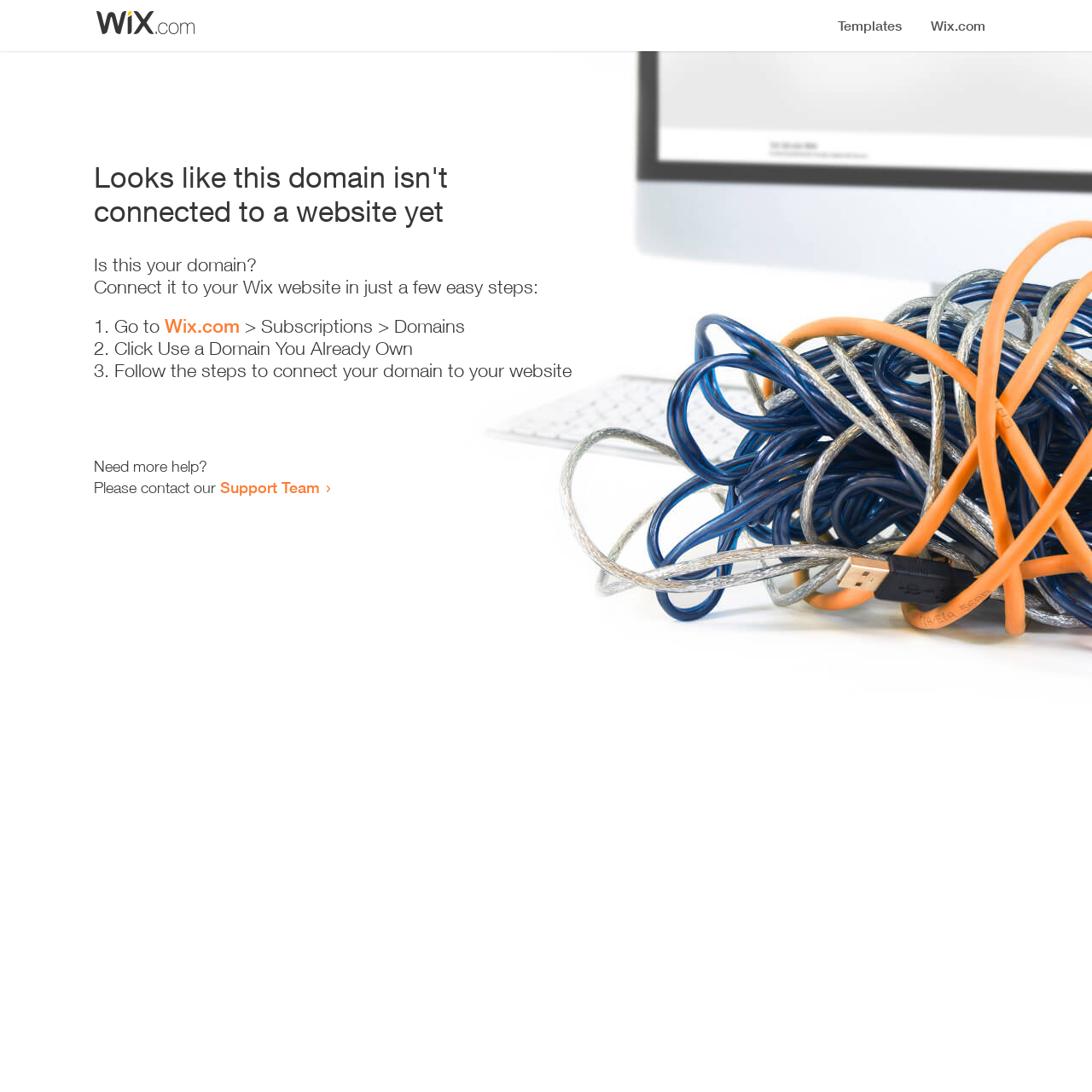Given the element description "Support Team", identify the bounding box of the corresponding UI element.

[0.202, 0.438, 0.293, 0.455]